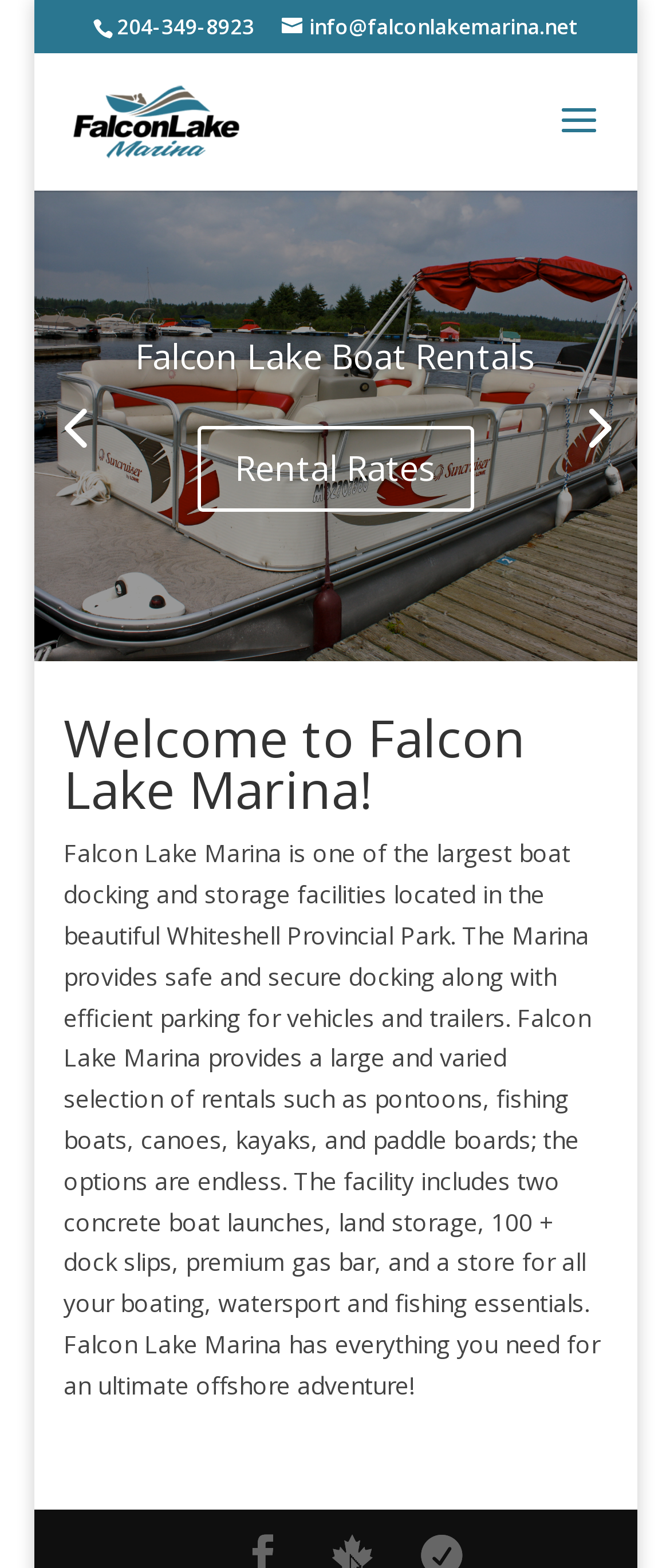Offer a detailed account of what is visible on the webpage.

The webpage is about Falcon Lake Marina, located in Whiteshell Provincial Park. At the top, there are three links: a phone number, an email address, and the marina's name, which is also accompanied by an image of the marina's logo. 

Below these links, there is a main article section that occupies most of the page. Within this section, there are two tables, one below the other, that contain various elements. The first table has a heading that reads "In Beautiful Whiteshell Provincial Park" and a link with the same text. Below this, there is another link that says "Visit Us Today". 

The second table has a heading that welcomes users to Falcon Lake Marina, followed by a large block of text that describes the marina's facilities and services. The text explains that the marina provides safe docking, parking, and a variety of rentals, including pontoons, fishing boats, and paddle boards. It also mentions the facility's amenities, such as boat launches, land storage, and a store for boating and fishing essentials.

On the left side of the page, there are two links, labeled "4" and "5", which may be pagination links. Overall, the webpage provides a comprehensive overview of Falcon Lake Marina's services and facilities.